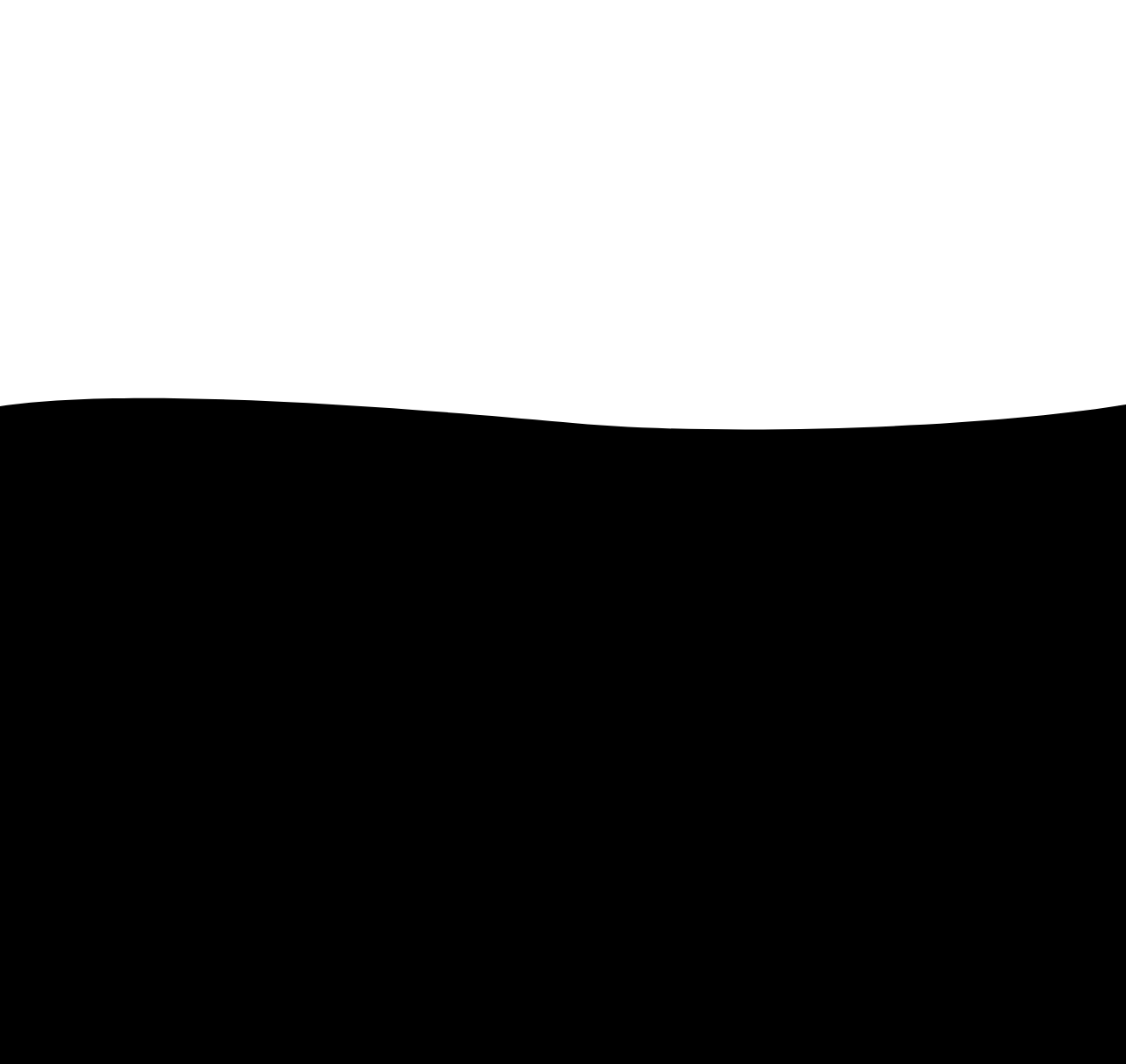Using floating point numbers between 0 and 1, provide the bounding box coordinates in the format (top-left x, top-left y, bottom-right x, bottom-right y). Locate the UI element described here: title="View Leviev Diamonds on Instagram"

[0.434, 0.858, 0.458, 0.883]